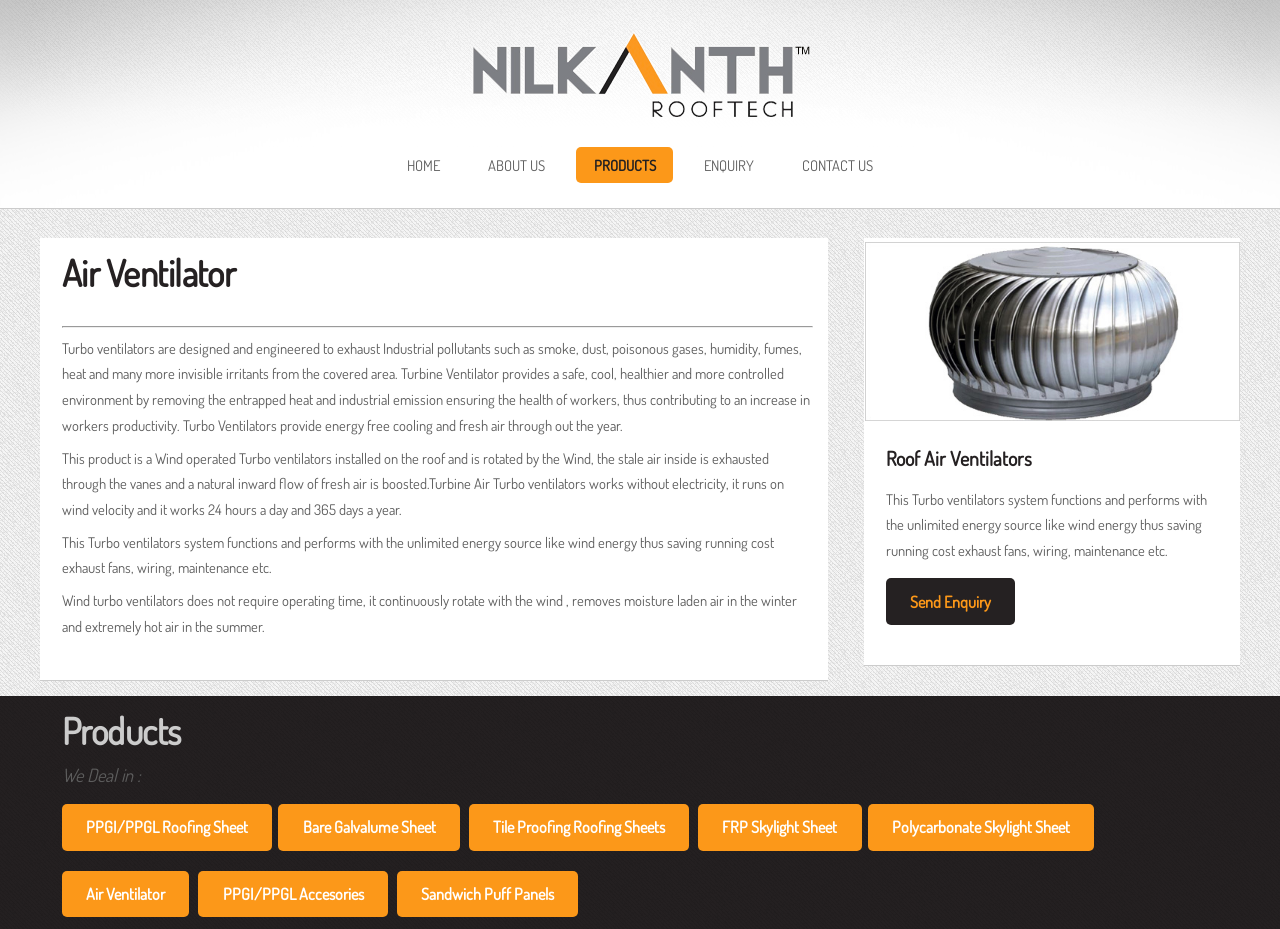Based on the visual content of the image, answer the question thoroughly: How do Turbine Ventilators work?

The webpage explains that Turbine Ventilators work without electricity and run on wind velocity. They continuously rotate with the wind, removing moisture-laden air in the winter and extremely hot air in the summer. This is mentioned in the text under the heading 'Air Ventilator'.